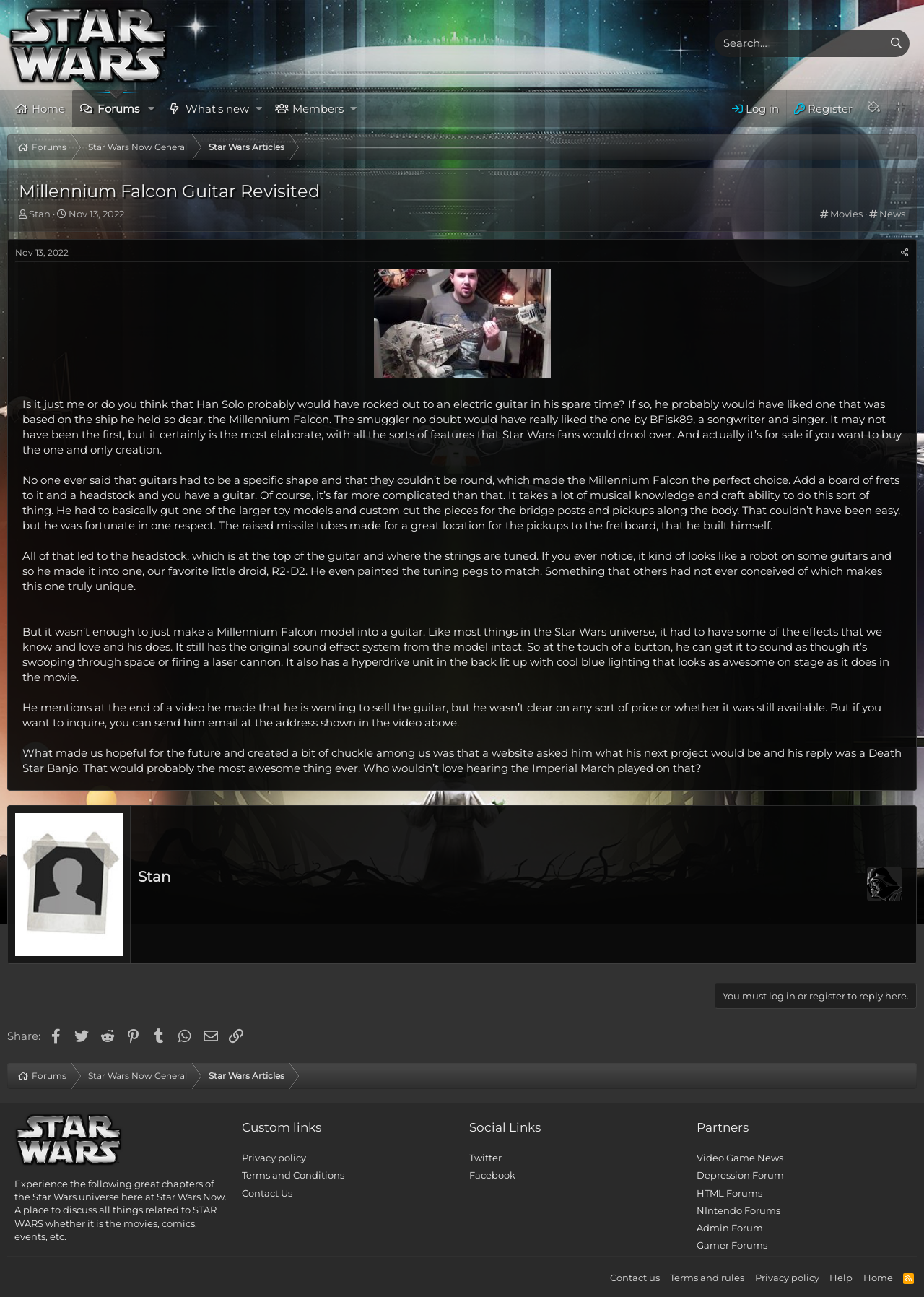Produce a meticulous description of the webpage.

This webpage is about a Star Wars-themed guitar inspired by the Millennium Falcon. The page has a header section with a logo and navigation links, including "Home", "Forums", and "What's new". There is a search bar on the top right corner. 

Below the header, there is a main content section with a heading "Millennium Falcon Guitar Revisited". The article discusses a custom-made guitar designed to look like the Millennium Falcon spaceship from the Star Wars franchise. The guitar has intricate details, including a headstock shaped like R2-D2 and a hyperdrive unit with blue lighting. The article also mentions that the guitar is for sale, but the price is not specified.

The article is accompanied by an image of the guitar, which is placed in the middle of the page. There are also several paragraphs of text describing the guitar's features and the creator's inspiration.

On the right side of the page, there are links to related categories, including "Movies" and "News". There is also a section with the thread starter's information, including their username and start date.

At the bottom of the page, there are social media sharing links, including Facebook, Twitter, and Reddit. There are also links to other sections of the website, including "Custom links", "Social Links", and "Partners". The page ends with a footer section containing links to the website's terms and conditions, privacy policy, and contact information.